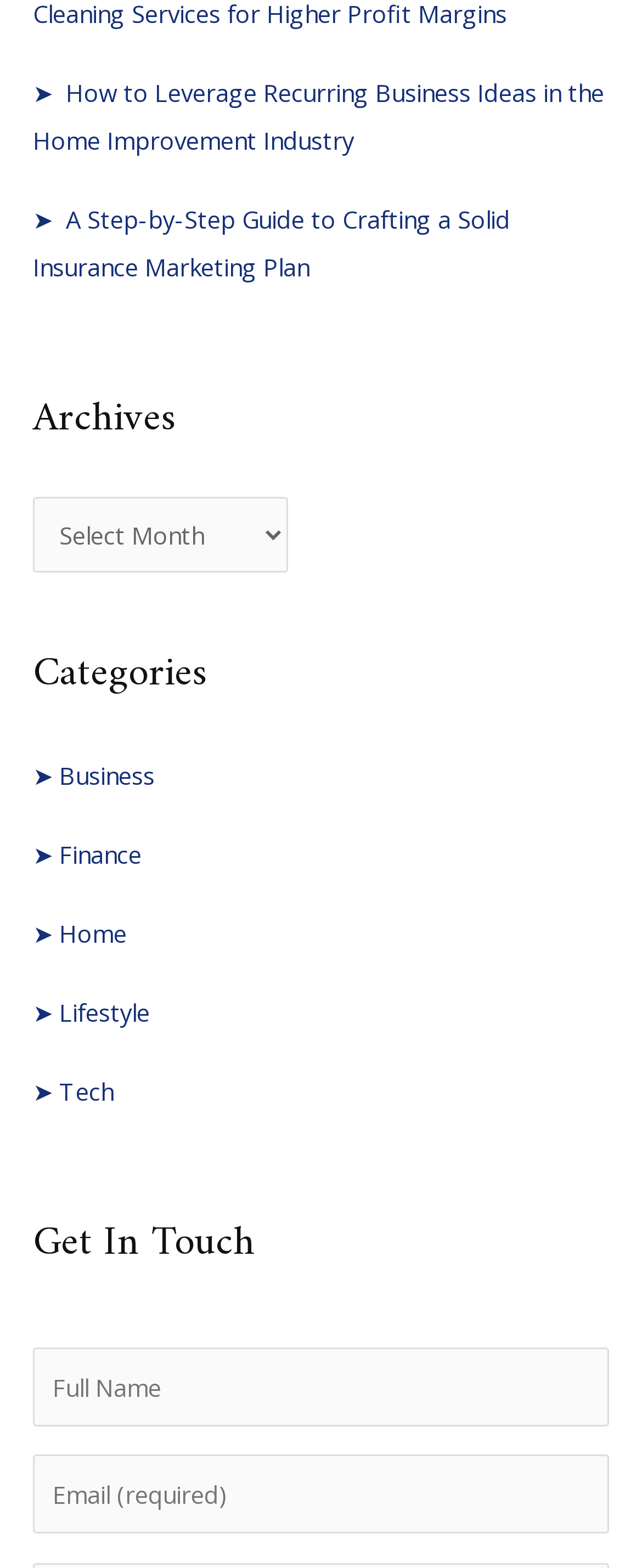What is the purpose of the textbox at the bottom?
Please provide a detailed and thorough answer to the question.

I looked at the textbox element with the text 'Email (required)' and inferred that it is for inputting an email address, likely for contacting the website or subscribing to a newsletter.